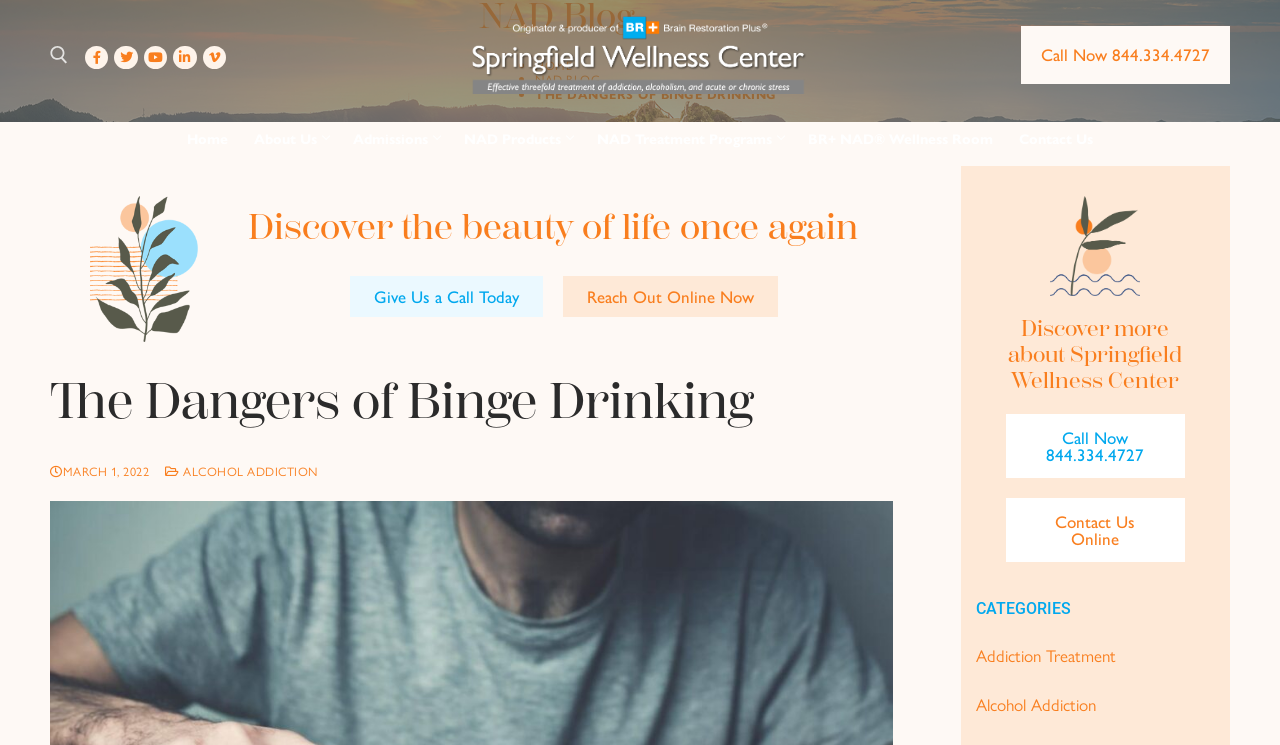What is the phone number to call for admissions?
Please describe in detail the information shown in the image to answer the question.

I found the phone number by looking at the link with the text 'Call Now 844.334.4727' which is likely related to admissions.